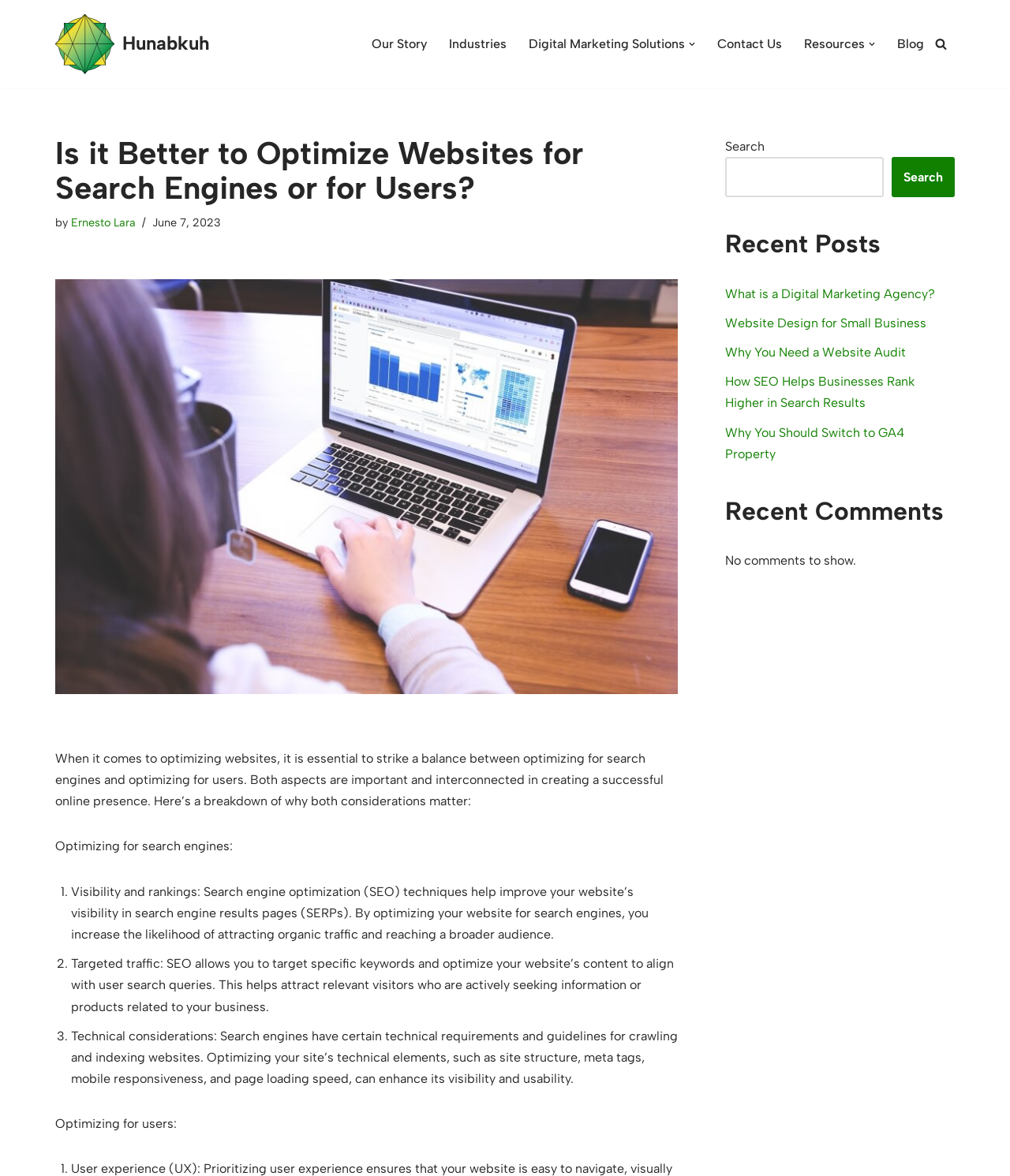Please find the bounding box for the UI component described as follows: "Skip to content".

[0.0, 0.021, 0.023, 0.035]